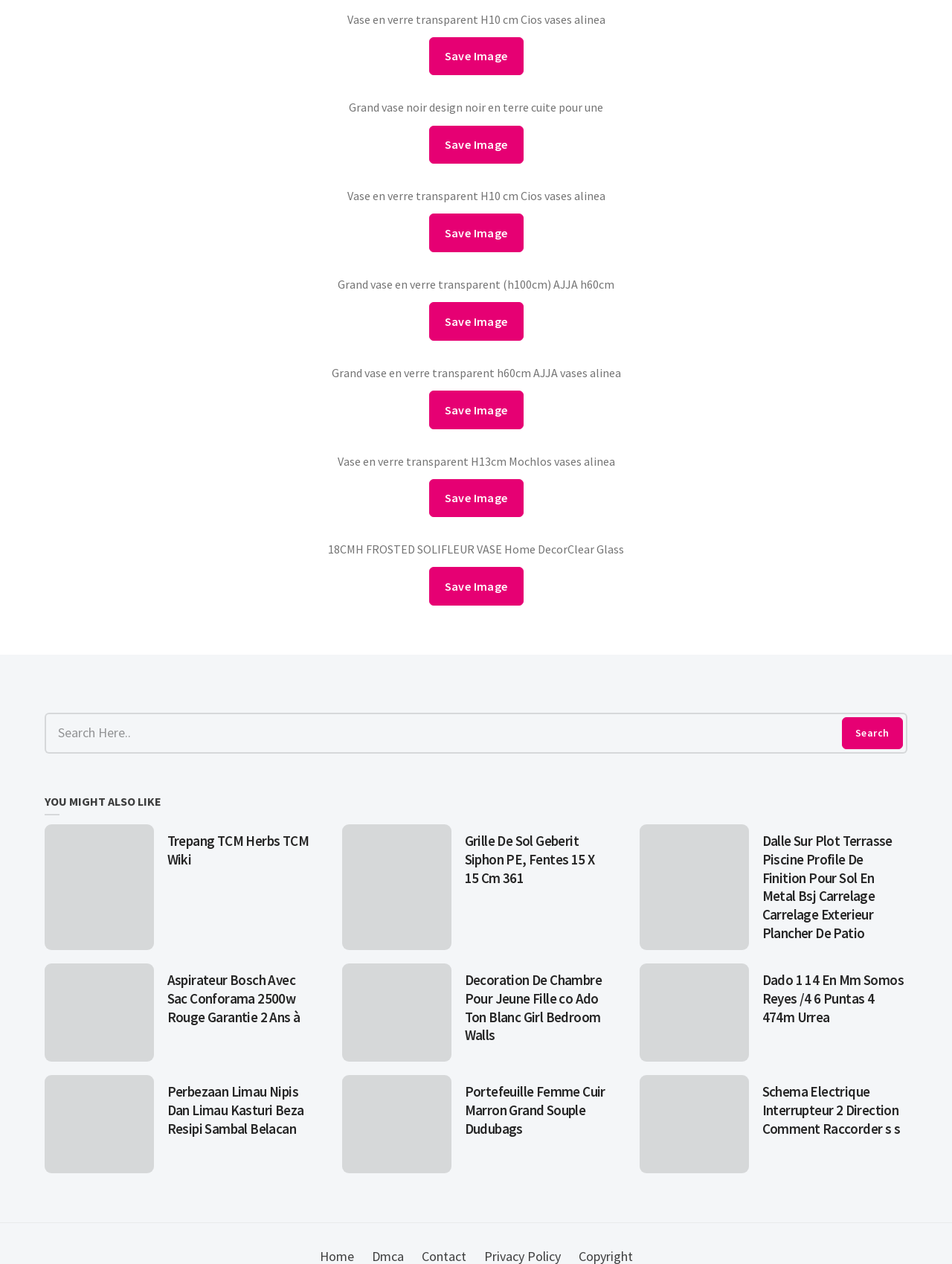How many images are present on the webpage?
Look at the screenshot and respond with a single word or phrase.

Multiple images